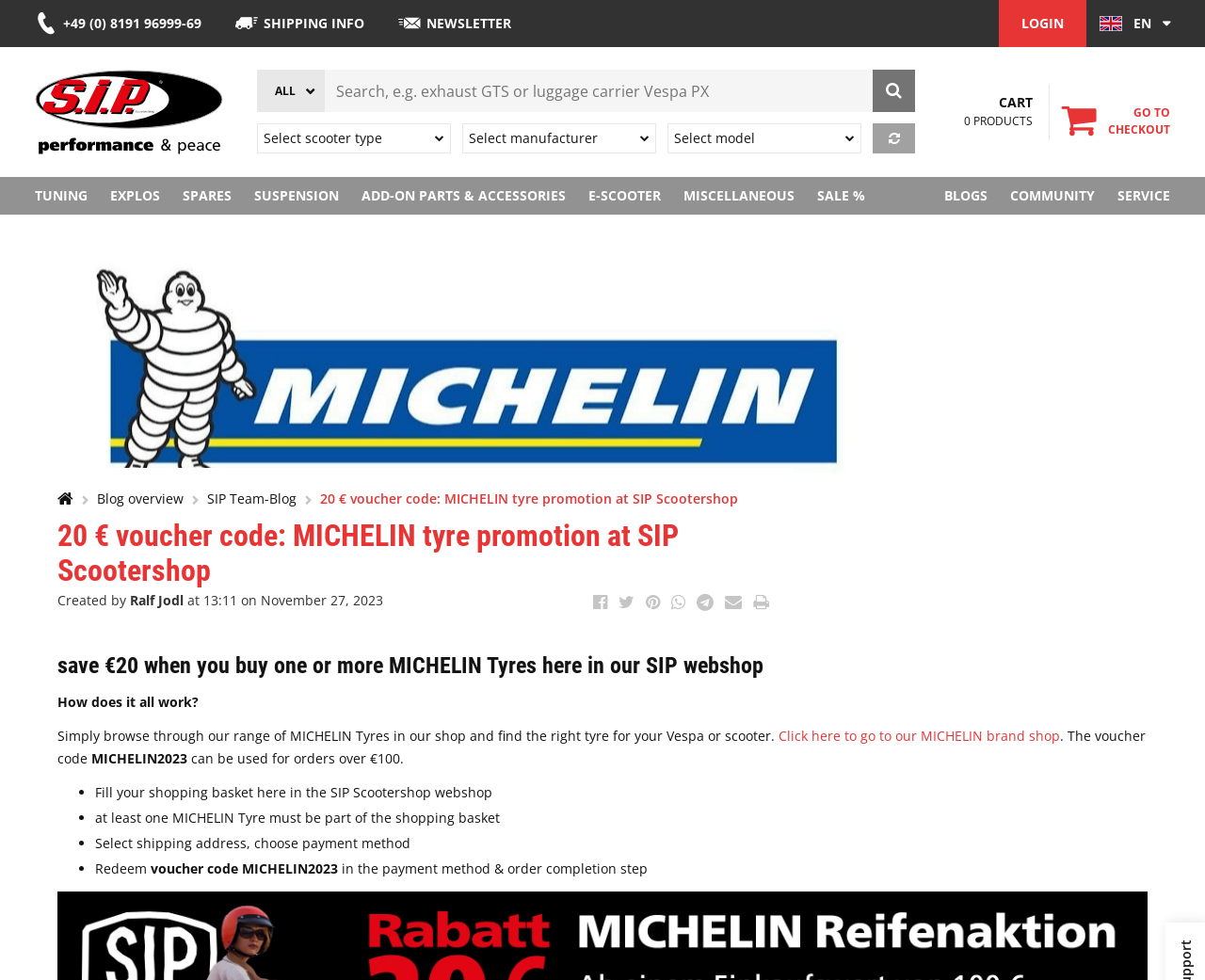Locate the bounding box coordinates of the area to click to fulfill this instruction: "Select scooter type". The bounding box should be presented as four float numbers between 0 and 1, in the order [left, top, right, bottom].

[0.213, 0.126, 0.374, 0.157]